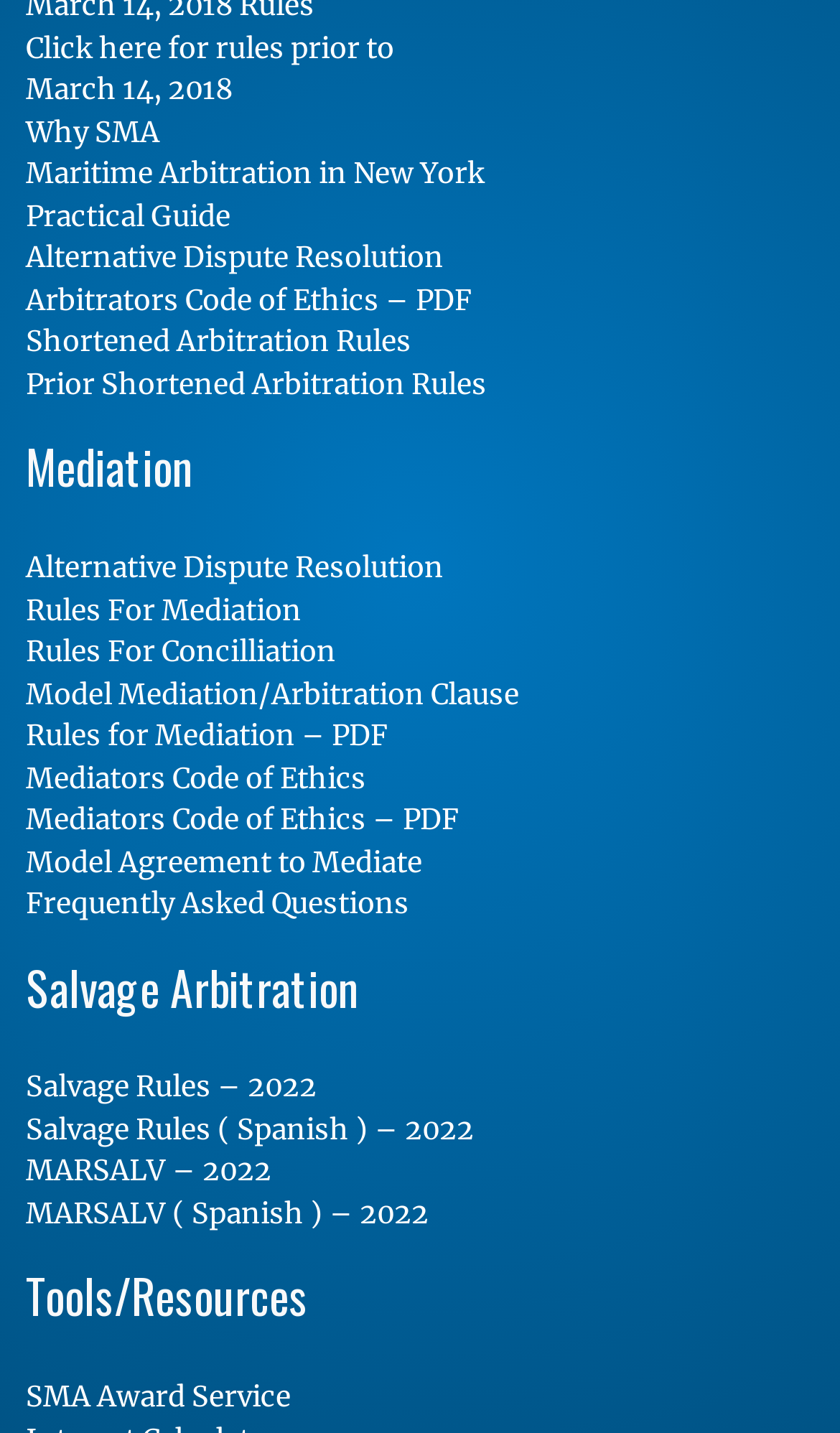Show the bounding box coordinates for the element that needs to be clicked to execute the following instruction: "Access SMA Award Service". Provide the coordinates in the form of four float numbers between 0 and 1, i.e., [left, top, right, bottom].

[0.031, 0.962, 0.346, 0.988]